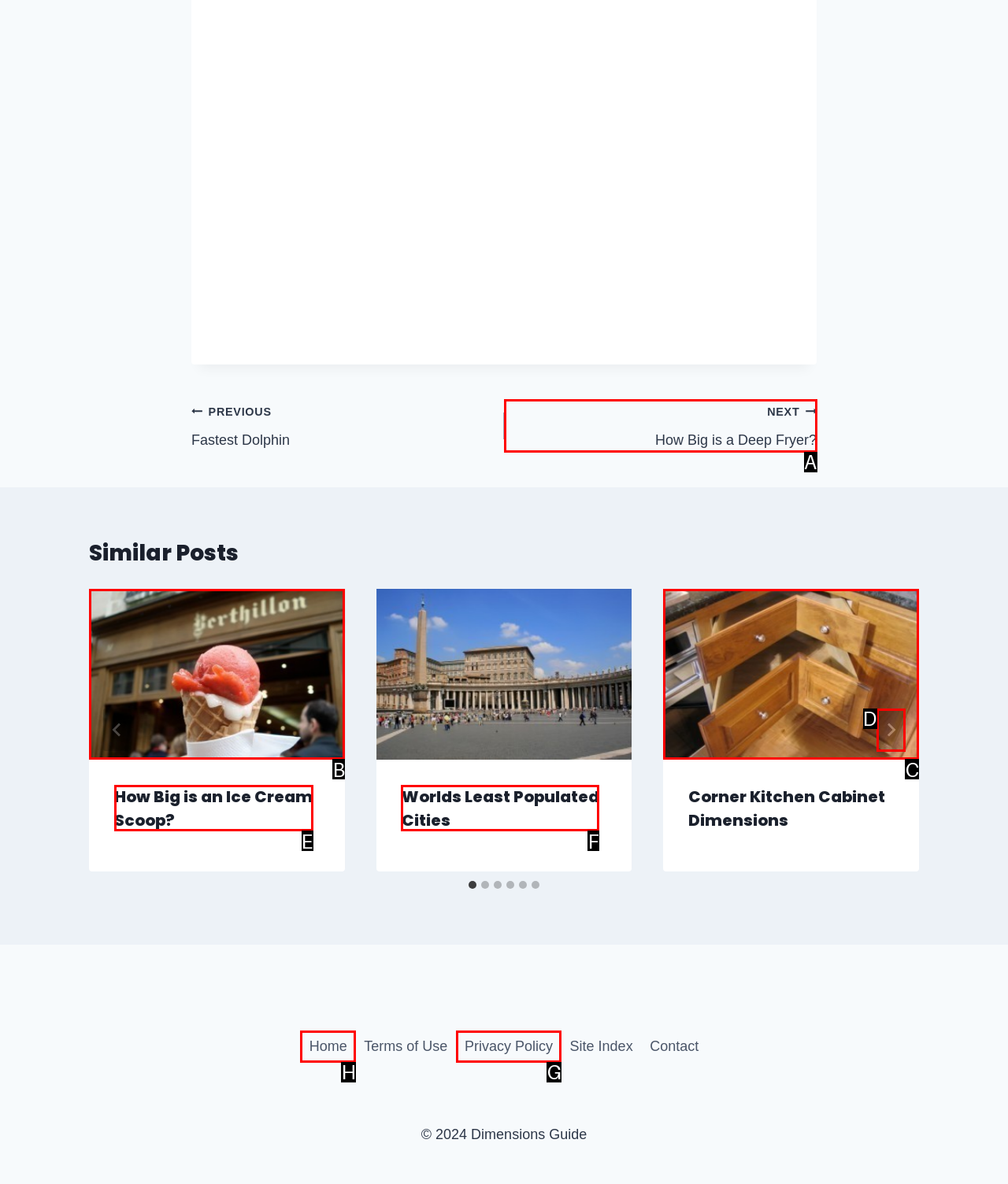Determine the letter of the UI element that will complete the task: Click on the 'Home' link in the footer
Reply with the corresponding letter.

H